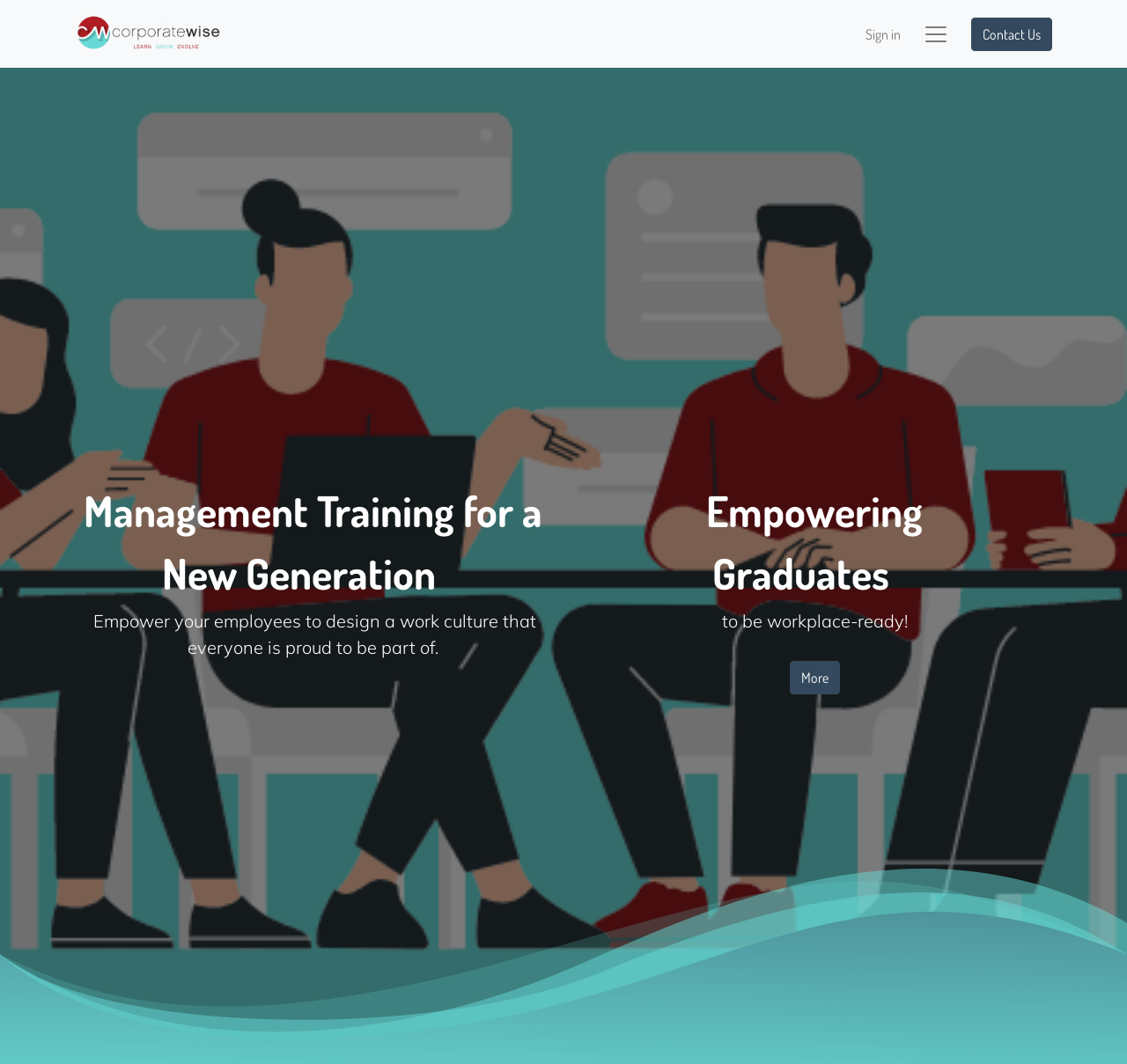Please extract the primary headline from the webpage.

Management Training for a New Generation    